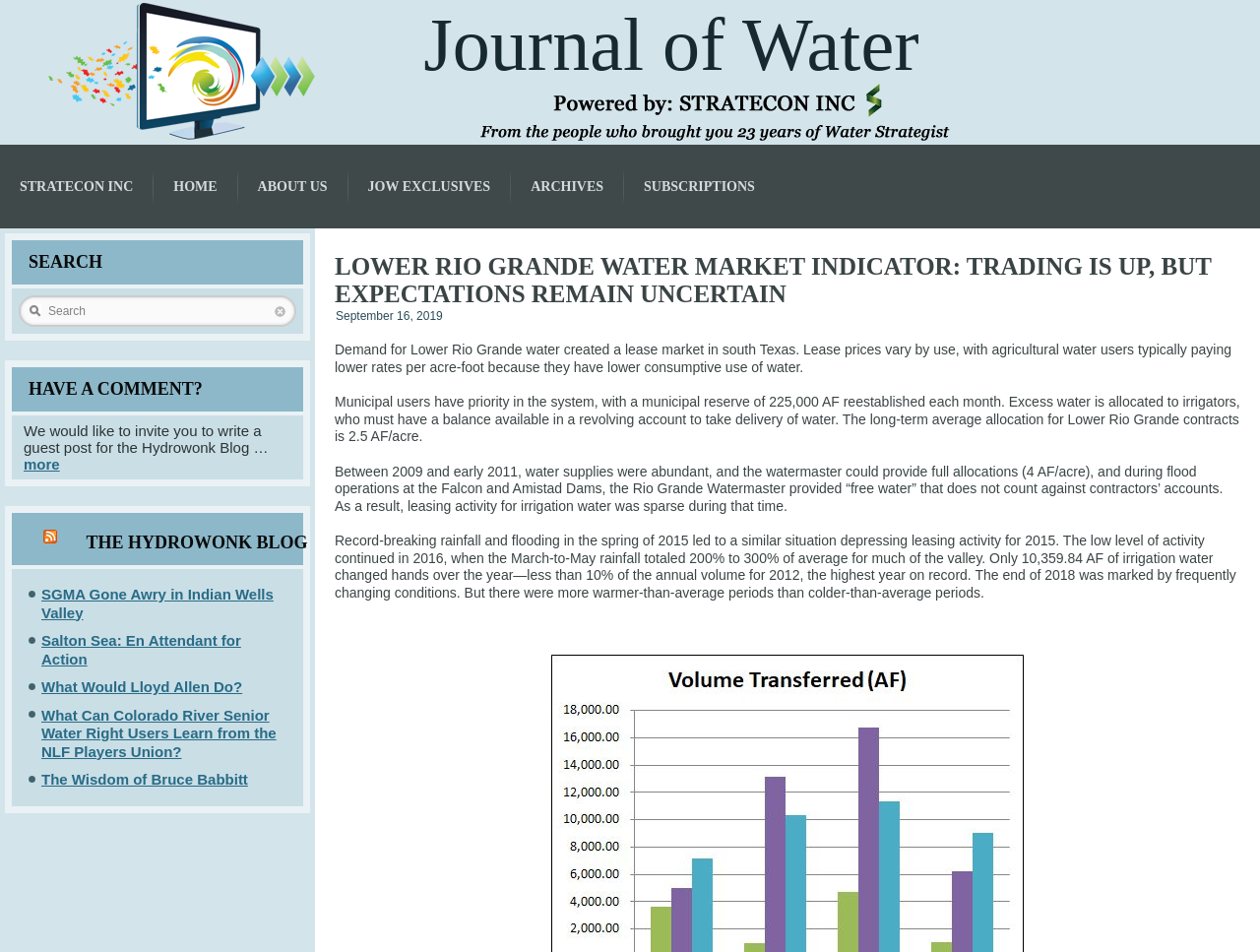Determine the bounding box of the UI element mentioned here: "The Hydrowonk Blog". The coordinates must be in the format [left, top, right, bottom] with values ranging from 0 to 1.

[0.068, 0.559, 0.244, 0.58]